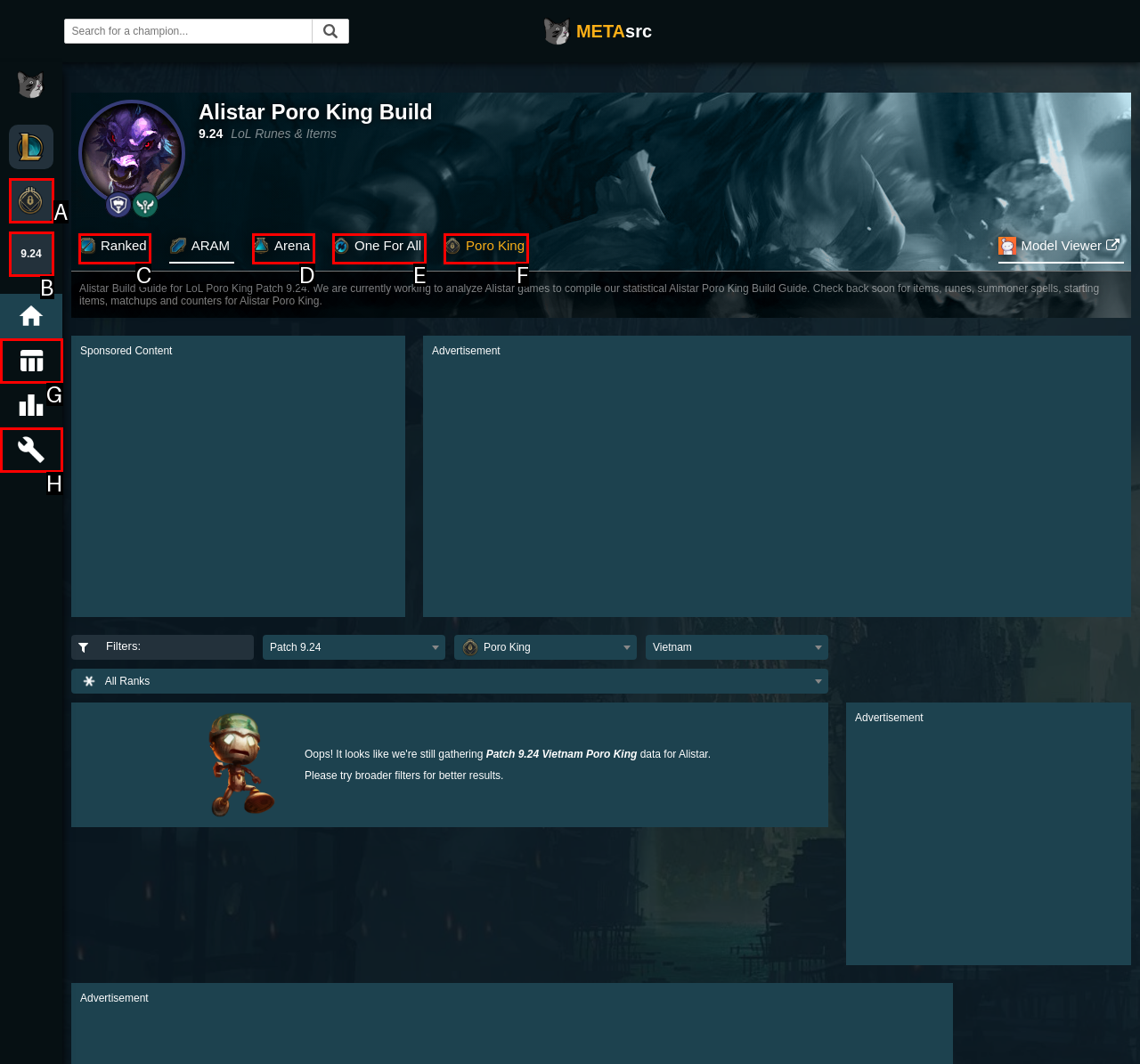With the provided description: ArenaArena, select the most suitable HTML element. Respond with the letter of the selected option.

D